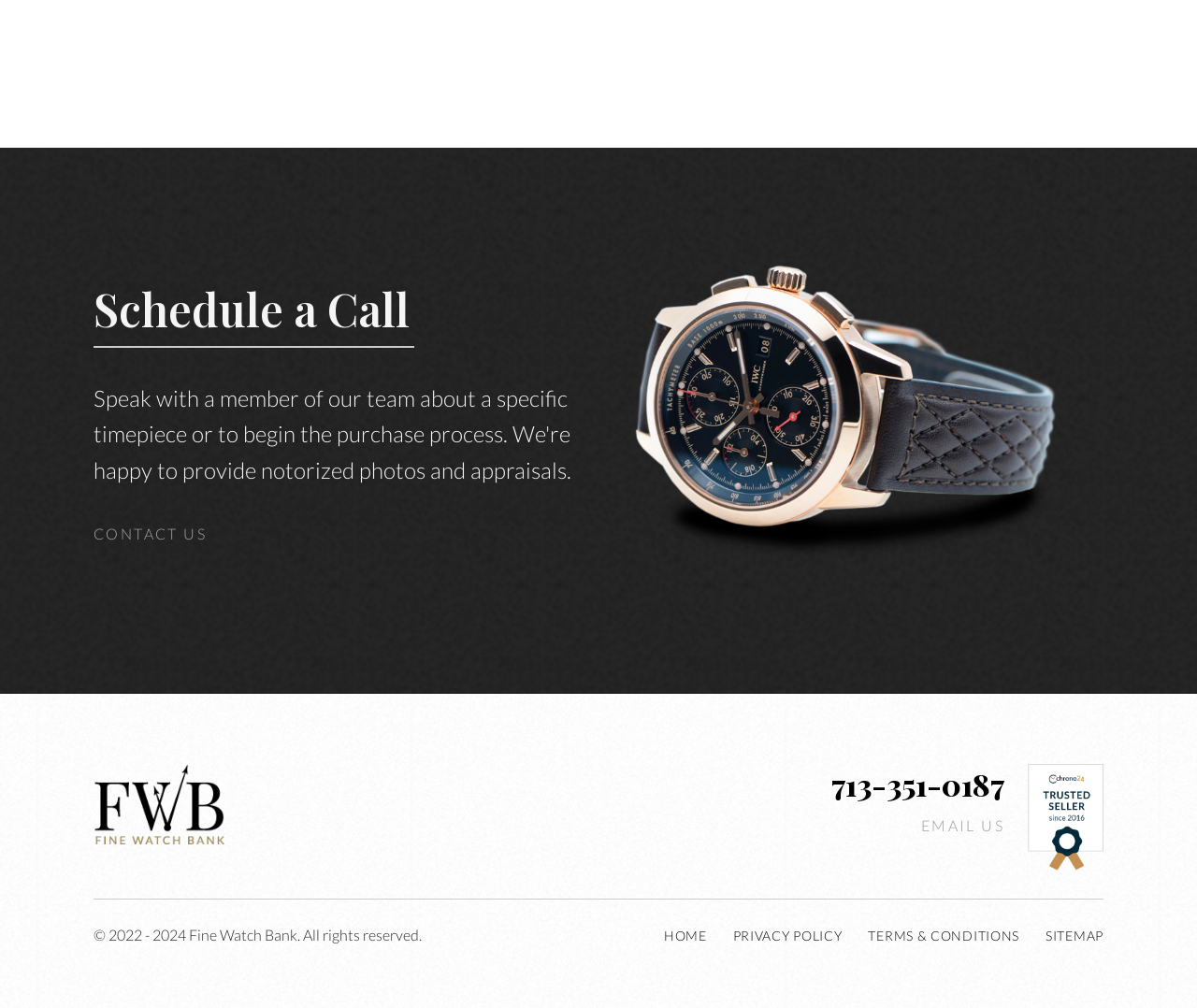Determine the bounding box coordinates of the target area to click to execute the following instruction: "Check the 'Home' breadcrumb."

None